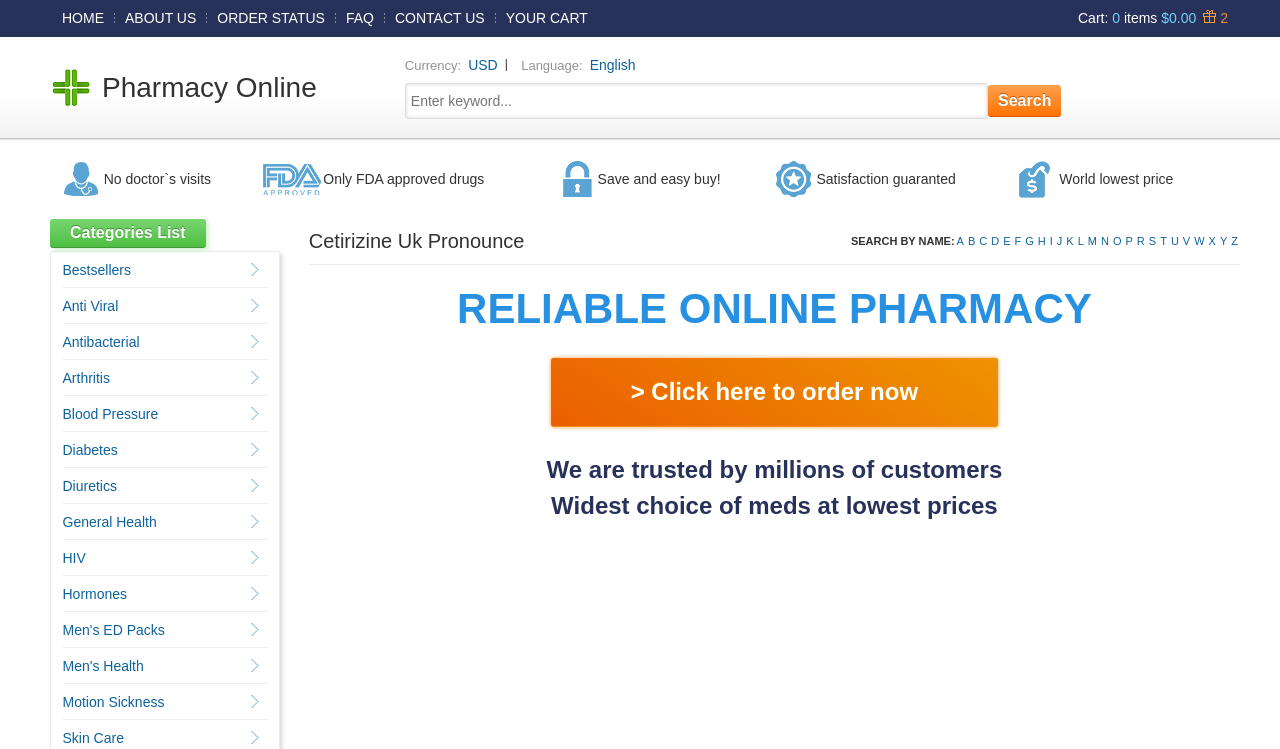Please determine the bounding box coordinates of the element's region to click for the following instruction: "View Pharmacy Online".

[0.08, 0.095, 0.247, 0.137]